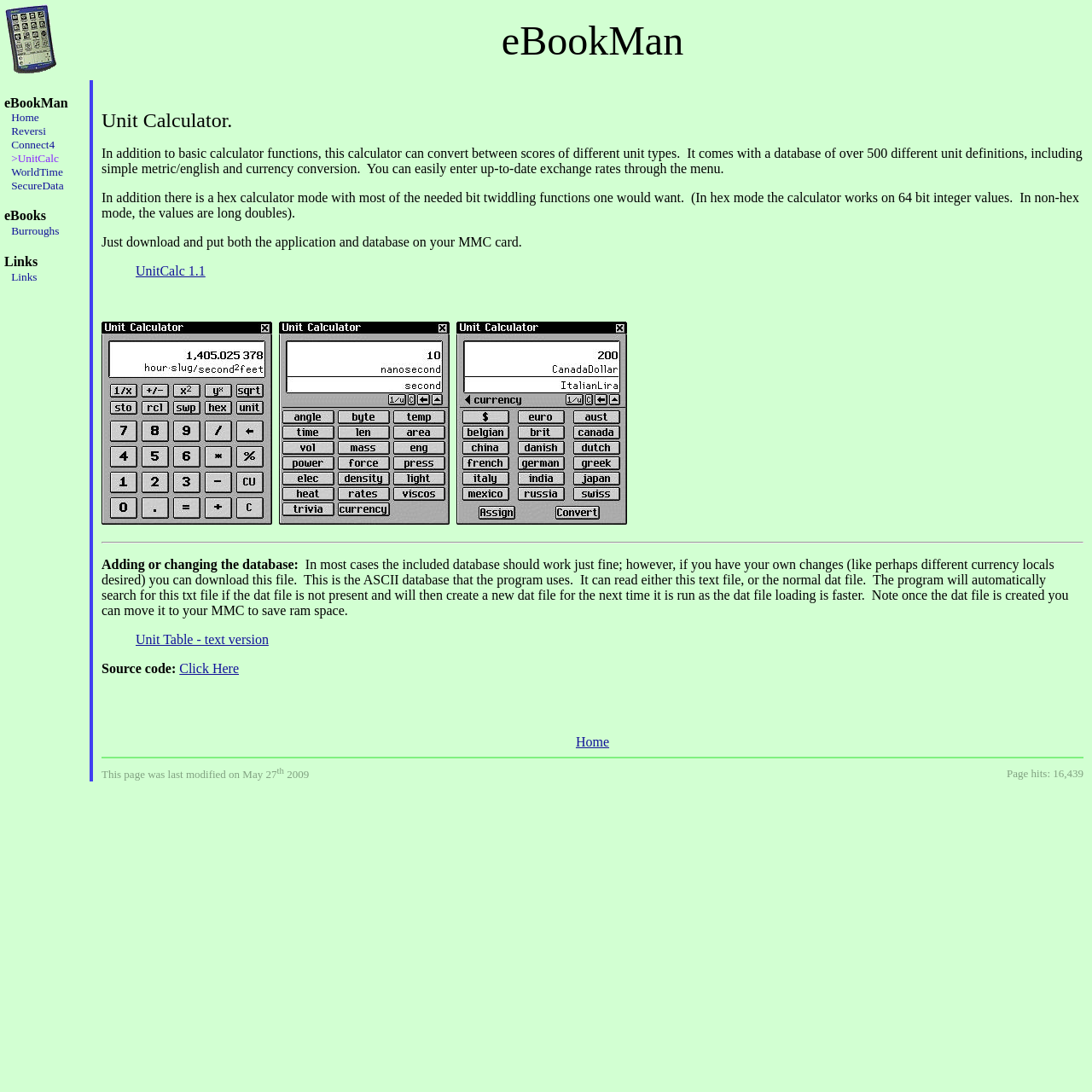Can you show the bounding box coordinates of the region to click on to complete the task described in the instruction: "Check source code"?

[0.164, 0.605, 0.219, 0.619]